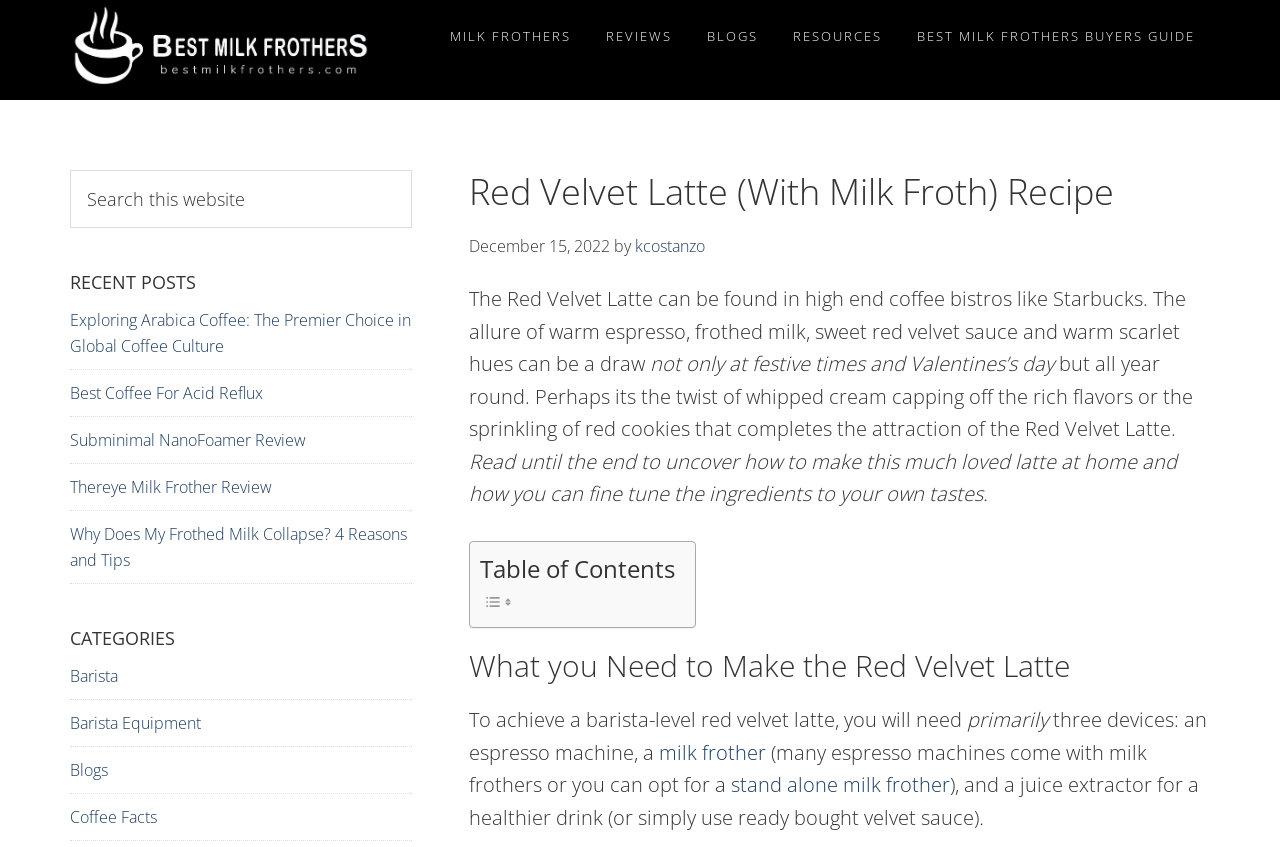Please find the bounding box for the UI element described by: "Thereye Milk Frother Review".

[0.055, 0.562, 0.212, 0.588]